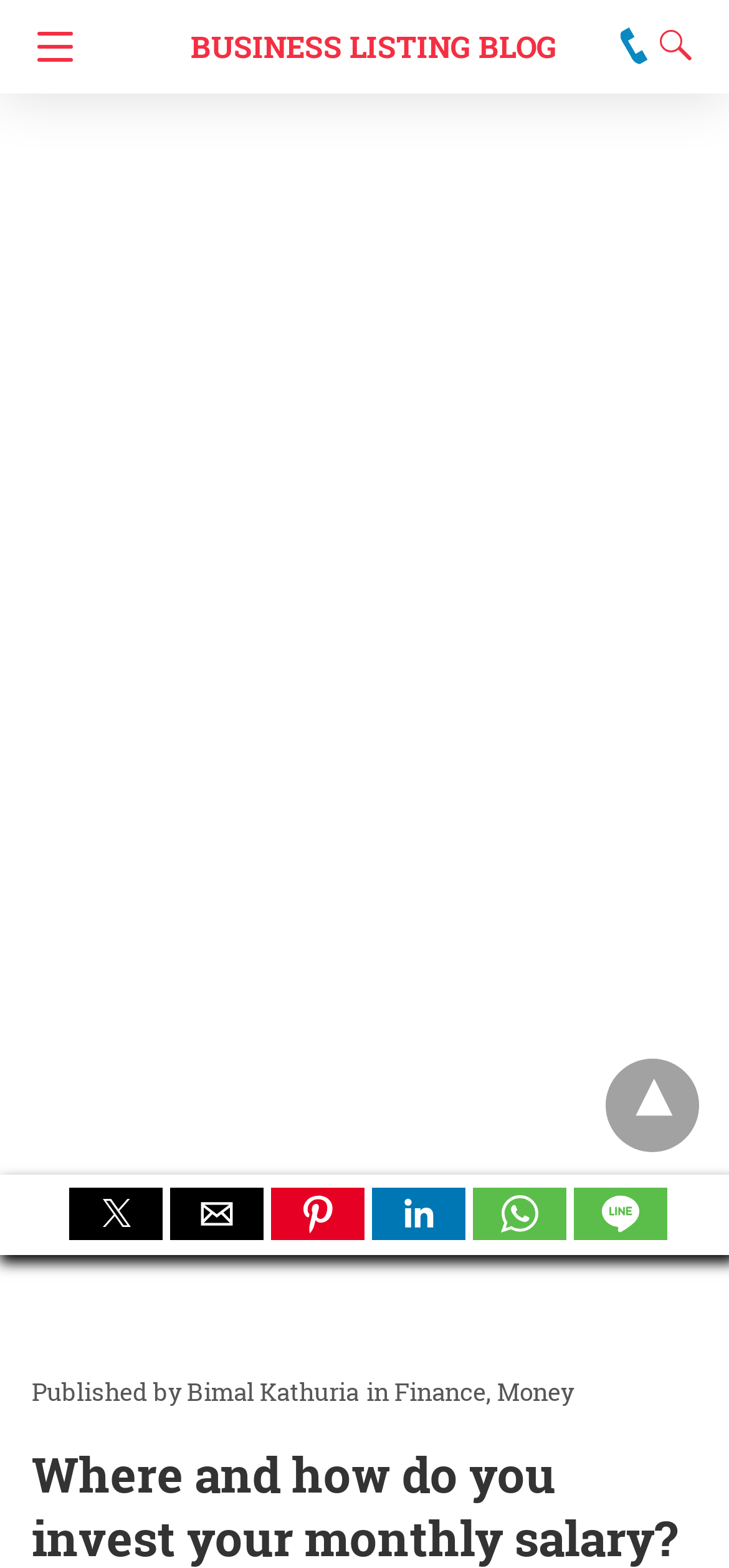Determine the bounding box coordinates for the clickable element required to fulfill the instruction: "View Finance articles". Provide the coordinates as four float numbers between 0 and 1, i.e., [left, top, right, bottom].

[0.541, 0.876, 0.667, 0.898]